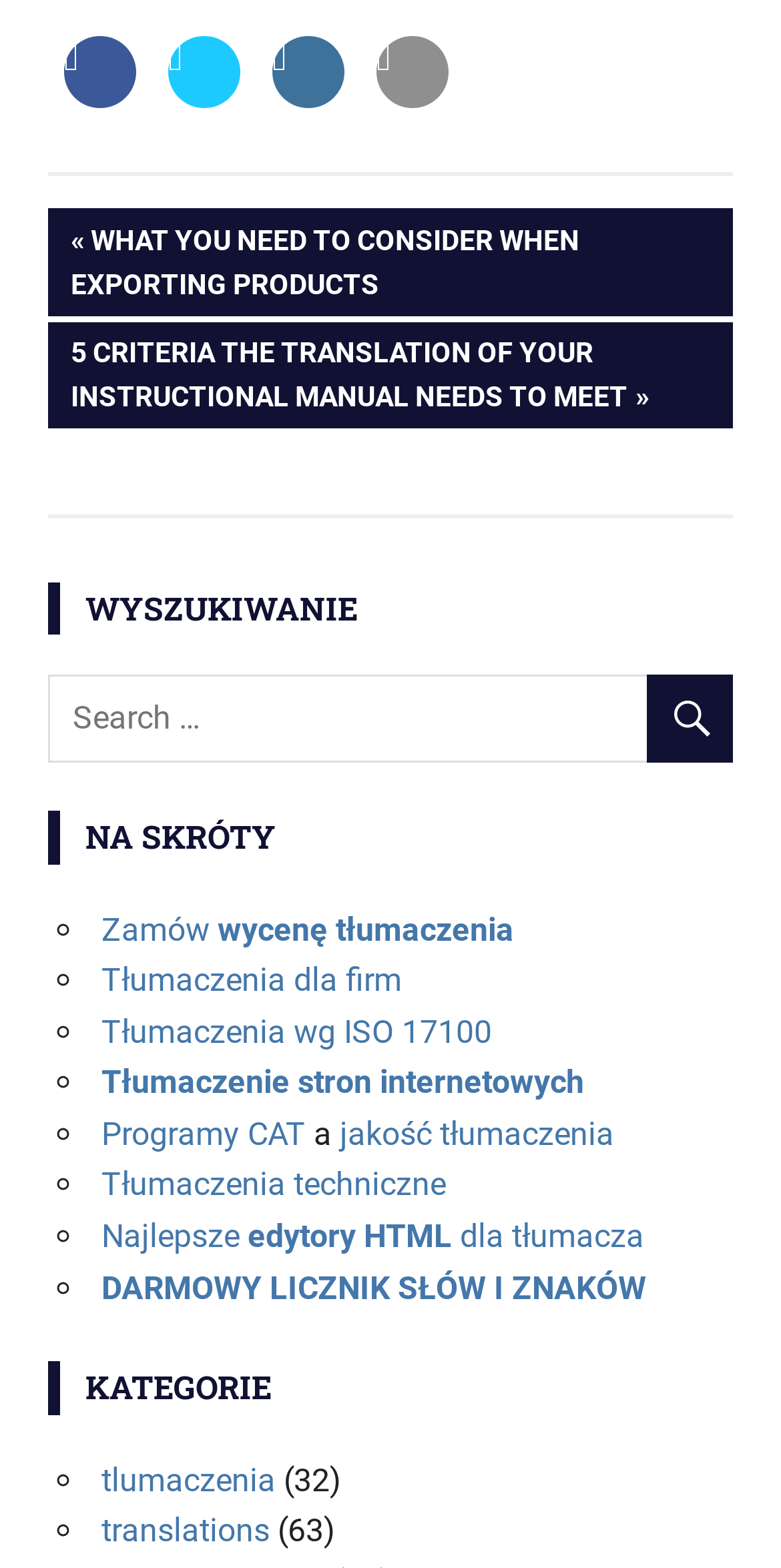Locate the bounding box coordinates of the element that should be clicked to fulfill the instruction: "Go to previous post".

[0.062, 0.133, 0.938, 0.201]